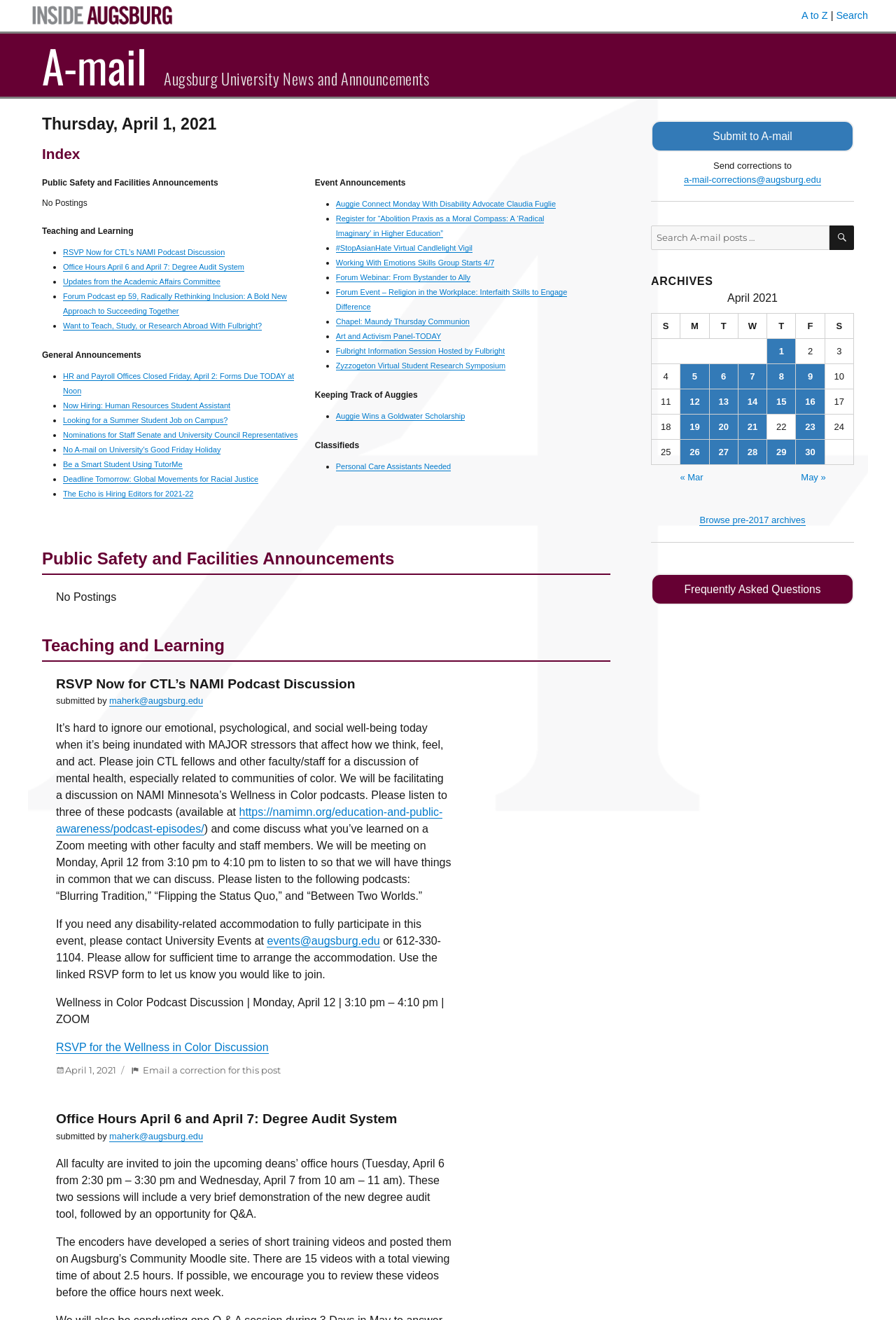Identify the headline of the webpage and generate its text content.

Thursday, April 1, 2021